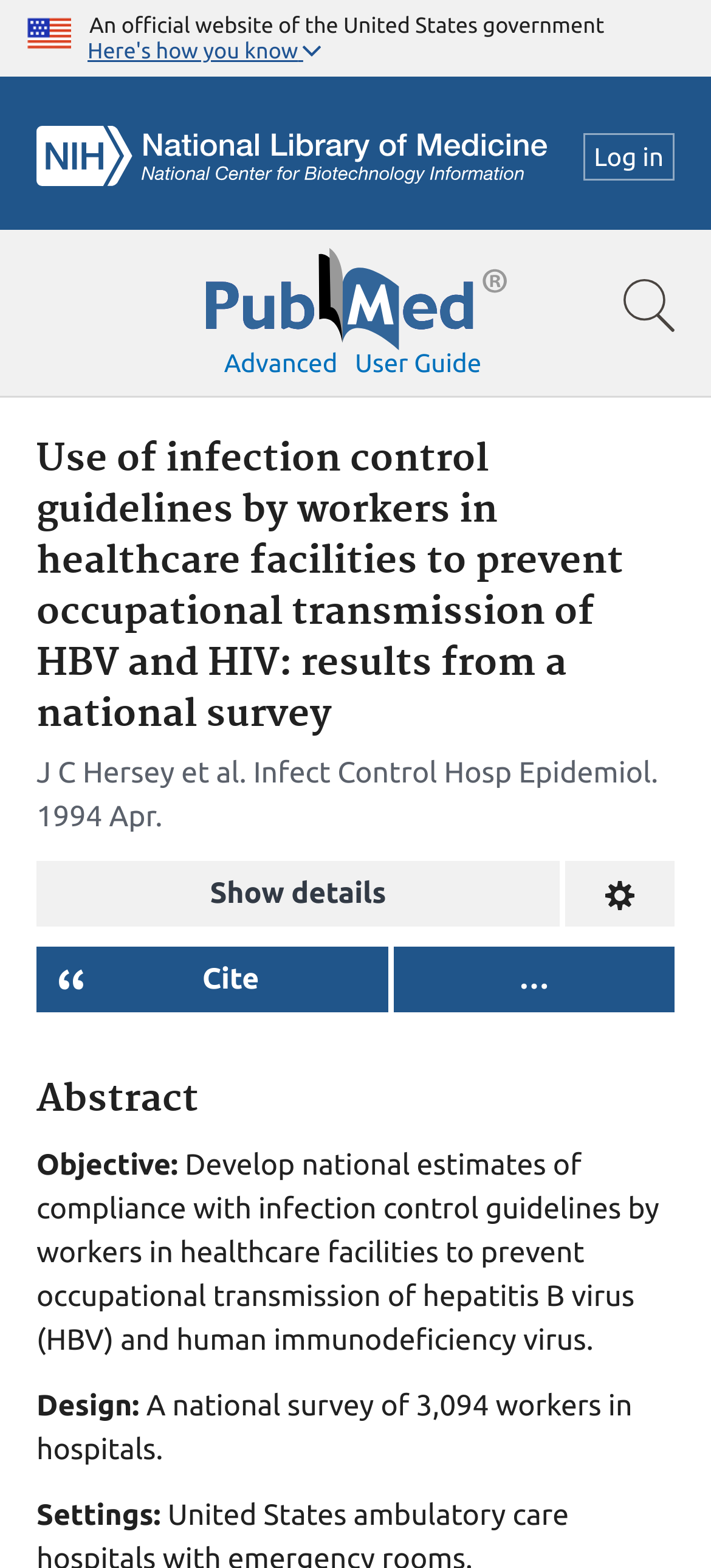Determine the bounding box coordinates for the area you should click to complete the following instruction: "Log in to the system".

[0.82, 0.085, 0.949, 0.115]